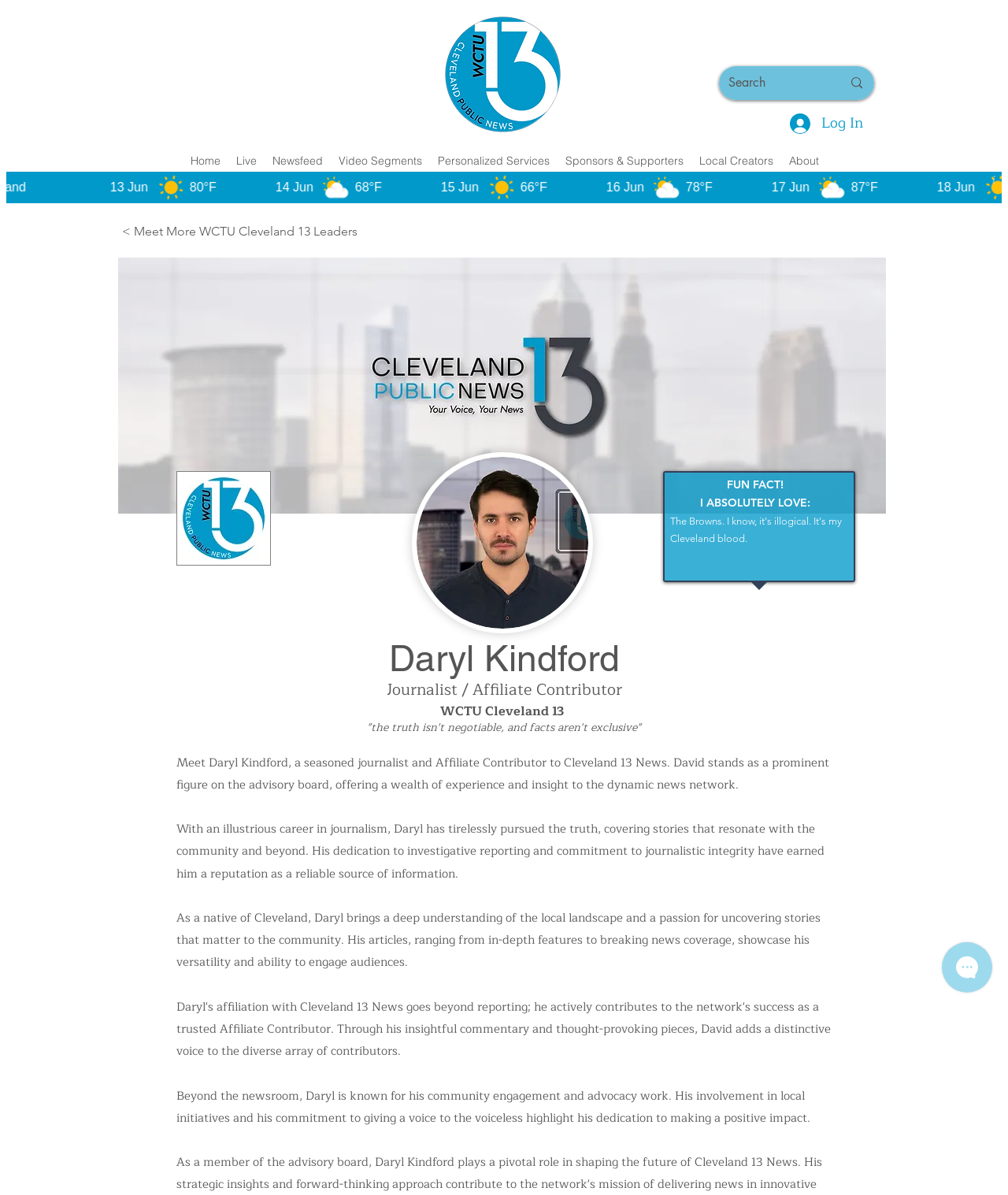Reply to the question with a single word or phrase:
What is the name of the journalist?

Daryl Kindford